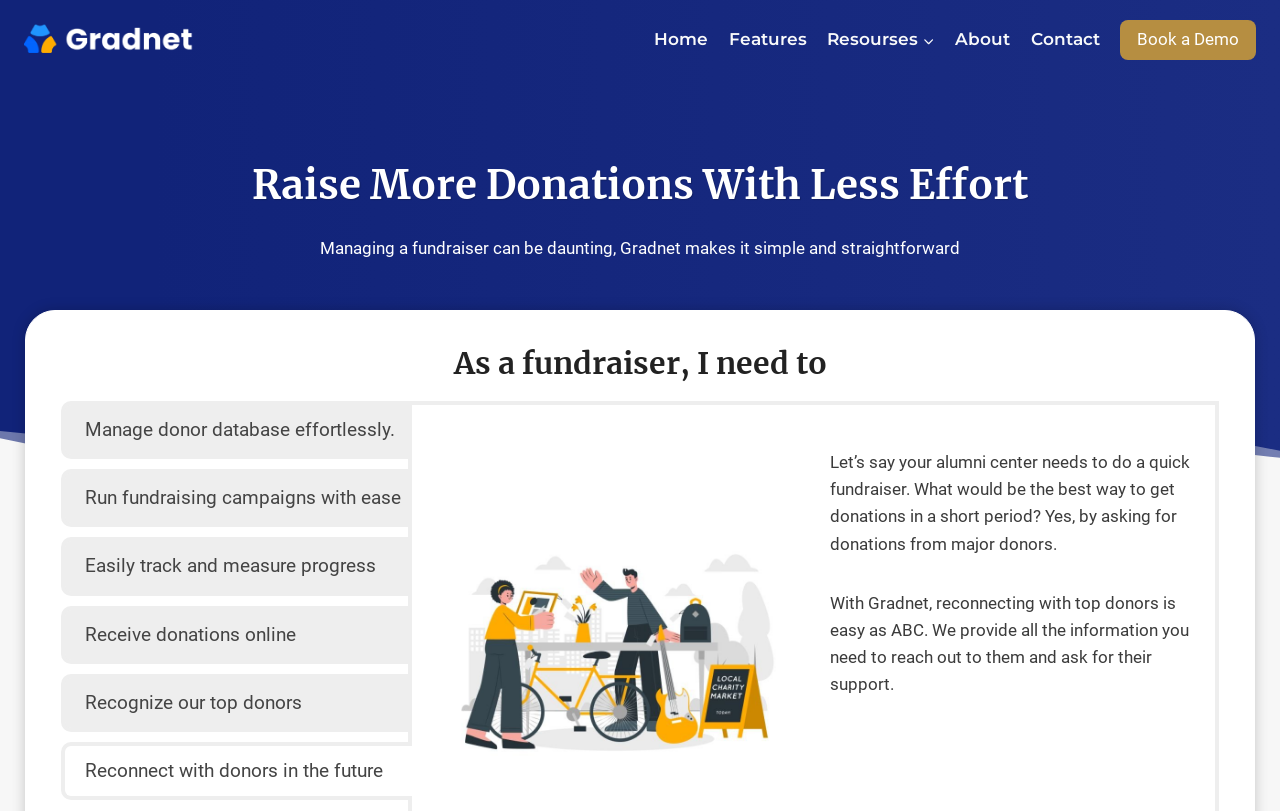What is the purpose of Gradnet?
Refer to the image and give a detailed response to the question.

The purpose of Gradnet is mentioned in the static text 'Managing a fundraiser can be daunting, Gradnet makes it simple and straightforward' located in the middle of the webpage, which suggests that Gradnet is a solution to simplify the fundraising process.